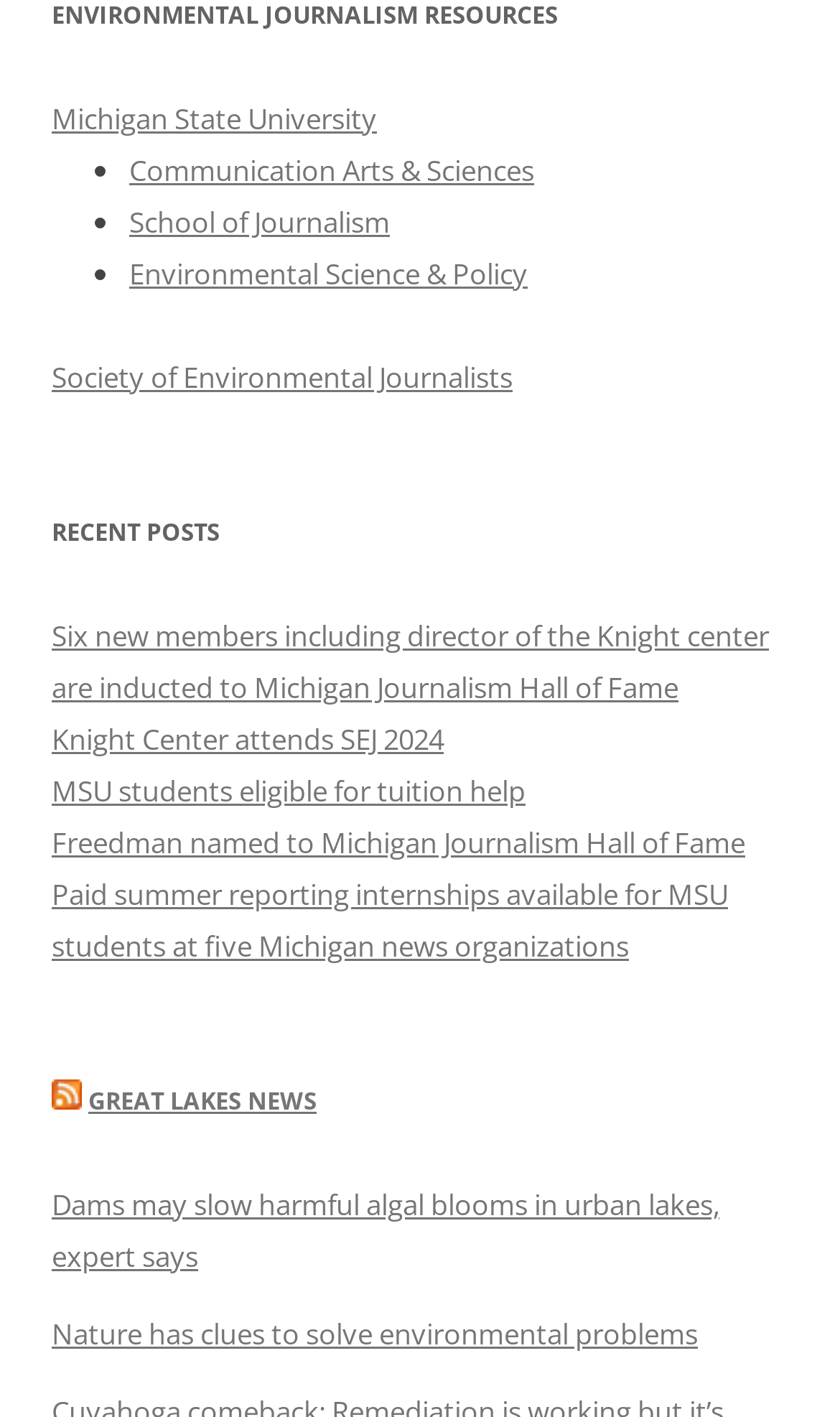Determine the bounding box coordinates of the target area to click to execute the following instruction: "Check recent posts."

[0.062, 0.357, 0.938, 0.393]